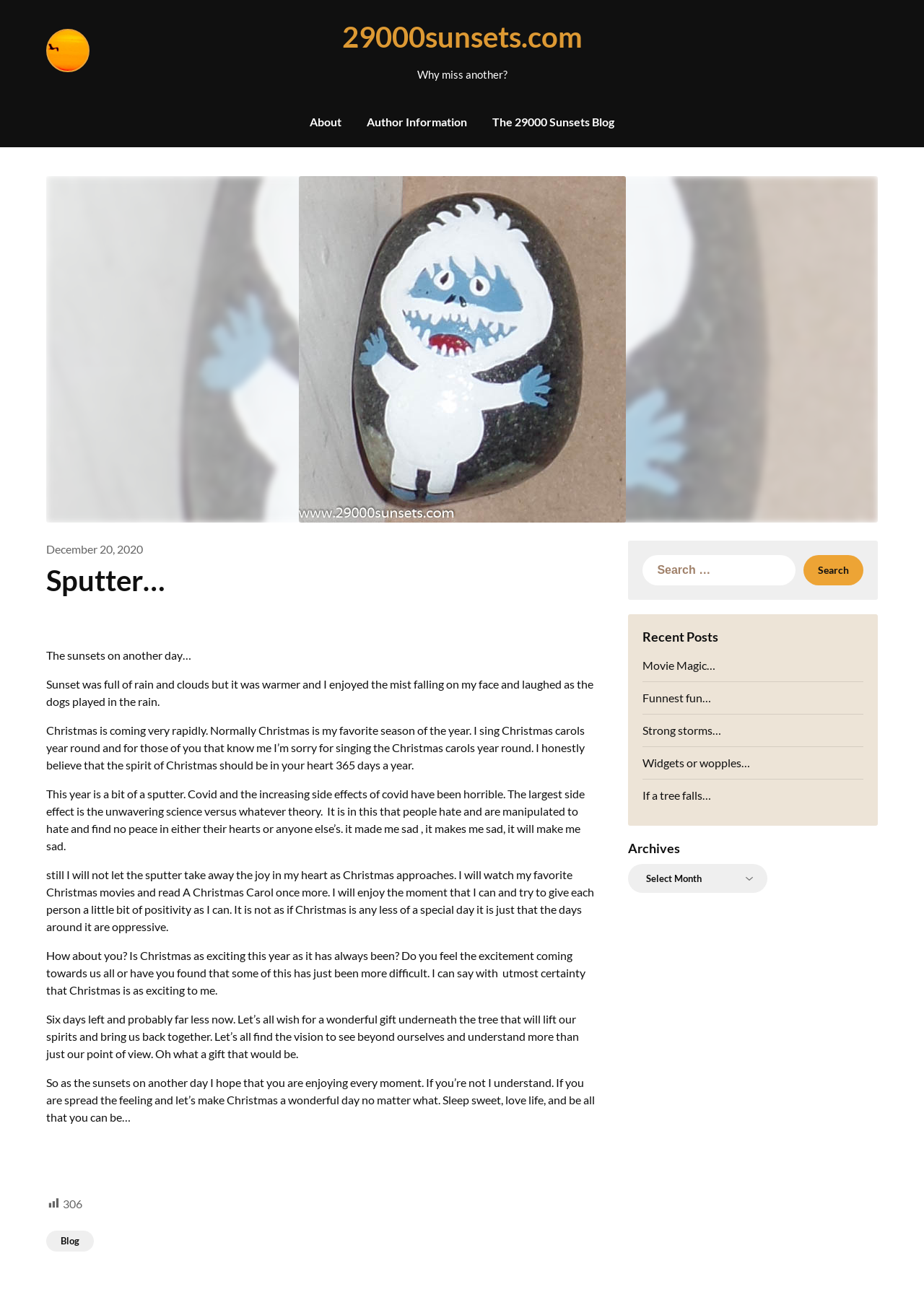Respond with a single word or short phrase to the following question: 
What is the author's suggestion for readers?

Spread positivity